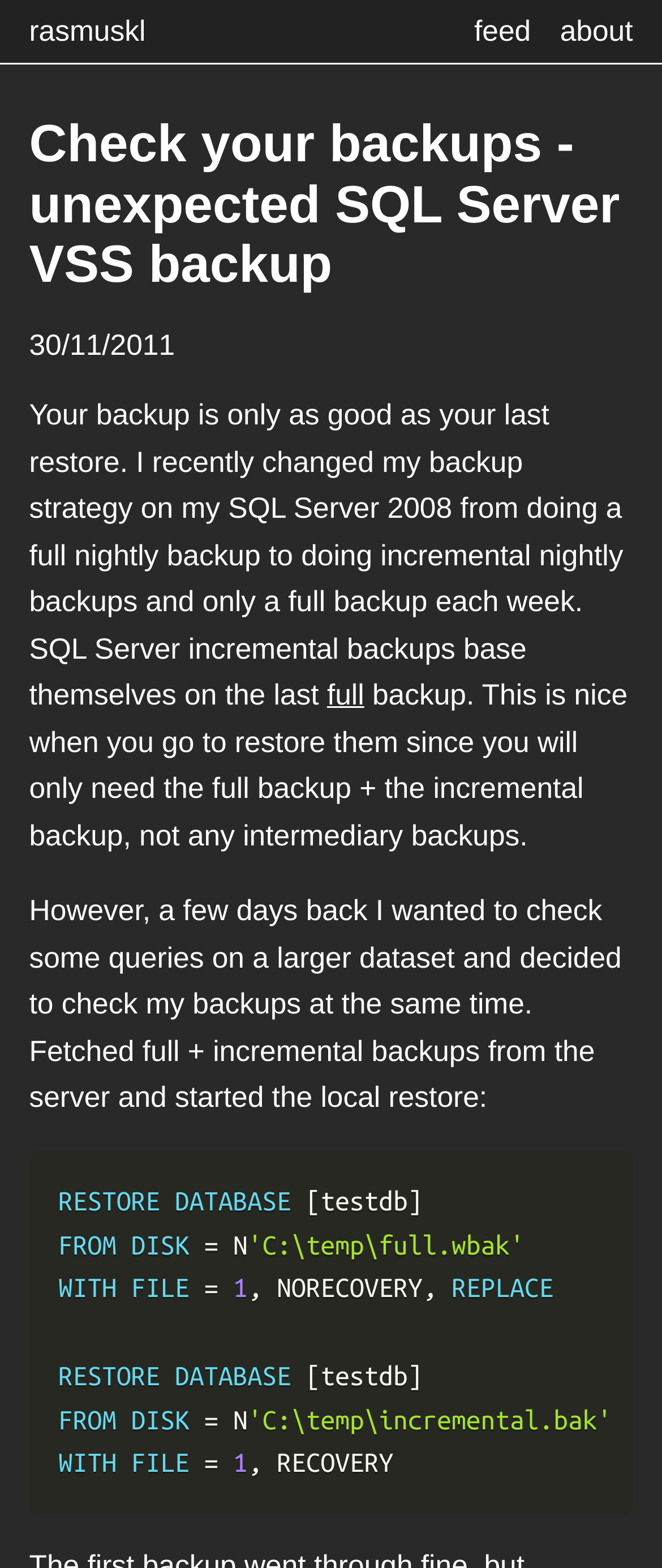What is the database name in the SQL Server restore command?
Look at the image and respond with a one-word or short phrase answer.

testdb